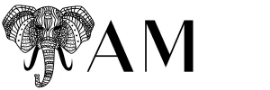Where is the company primarily operating?
Using the image as a reference, answer with just one word or a short phrase.

Washington, DC area